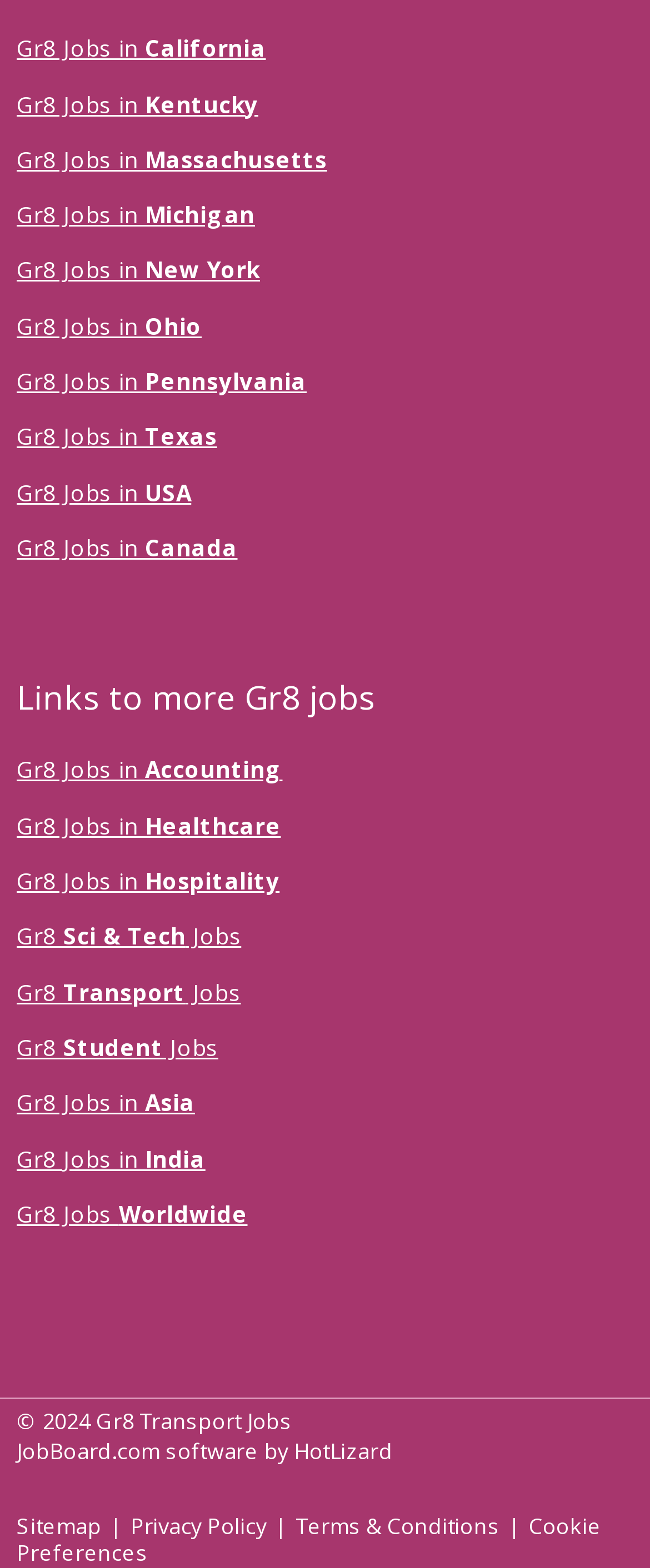Please indicate the bounding box coordinates for the clickable area to complete the following task: "Explore Gr8 Sci & Tech Jobs". The coordinates should be specified as four float numbers between 0 and 1, i.e., [left, top, right, bottom].

[0.026, 0.587, 0.371, 0.607]